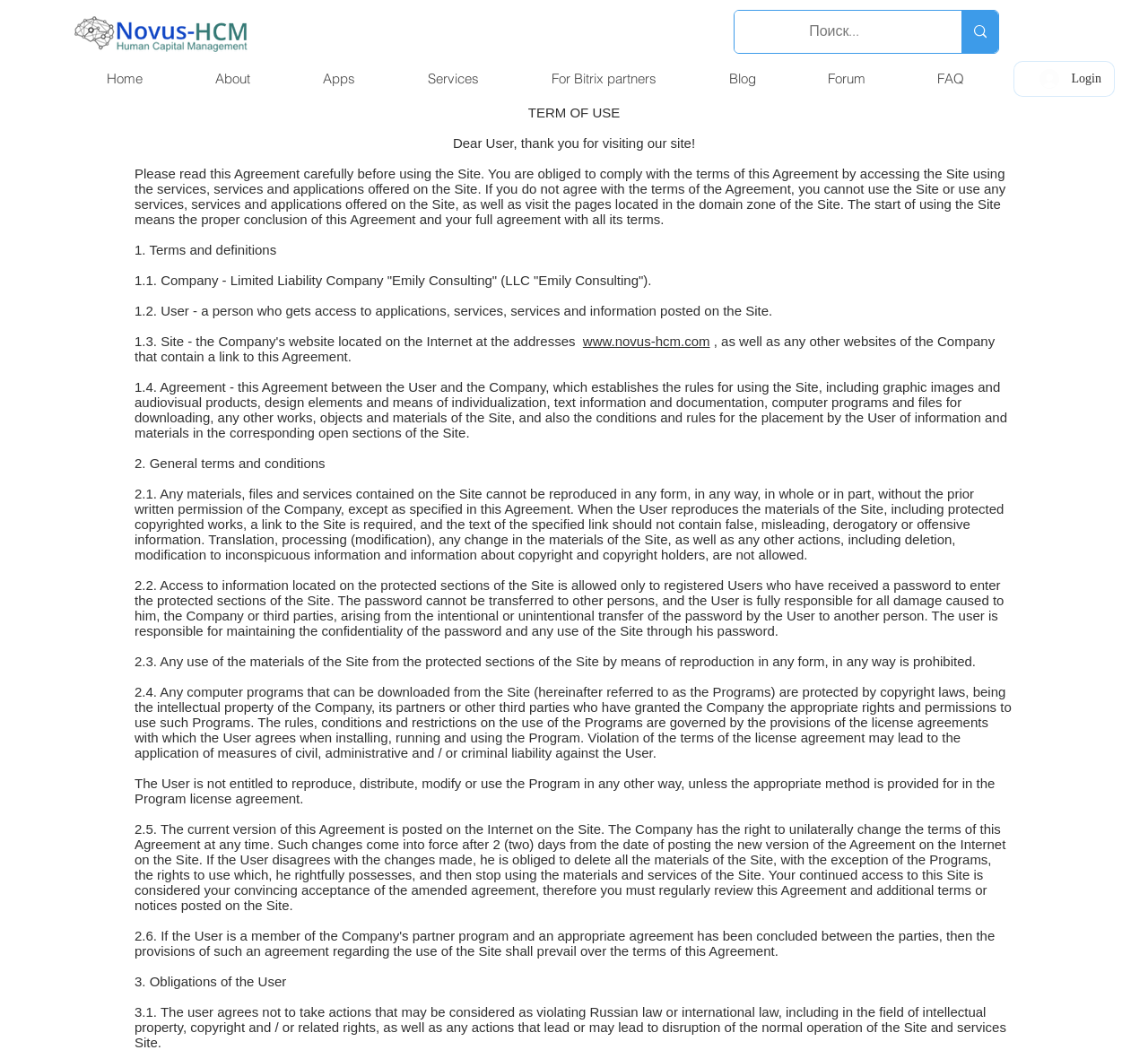Please identify the bounding box coordinates of the area I need to click to accomplish the following instruction: "Go to the home page".

[0.062, 0.061, 0.155, 0.09]